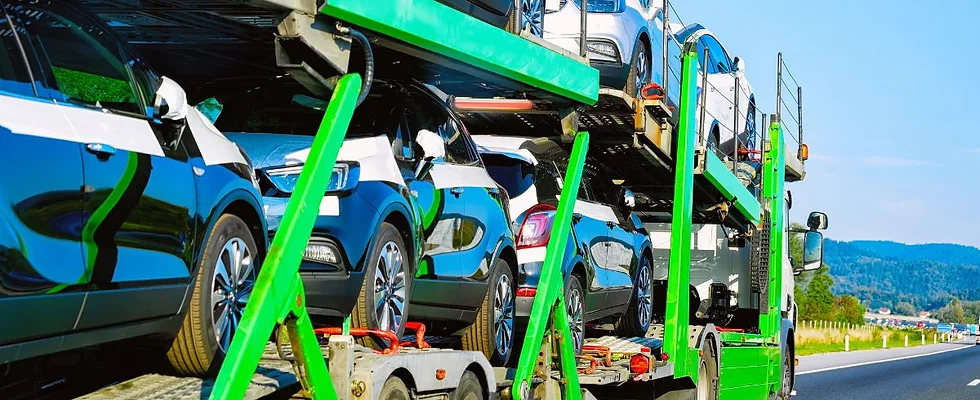Generate an in-depth description of the image you see.

The image showcases a car transport truck laden with several vehicles, illustrating the process of auto transportation. The truck features a multi-tiered design, prominently displaying a mix of black and silver cars securely positioned on its upper and lower levels. Bright green loading ramps and supports frame the truck, emphasizing its robust structure and utility. In the background, a clear blue sky and distant hills provide a scenic backdrop, highlighting the transportation journey. This visual representation aligns with DEKT Logistics' diverse service offerings in vehicle transport, catering to various needs and budgets.